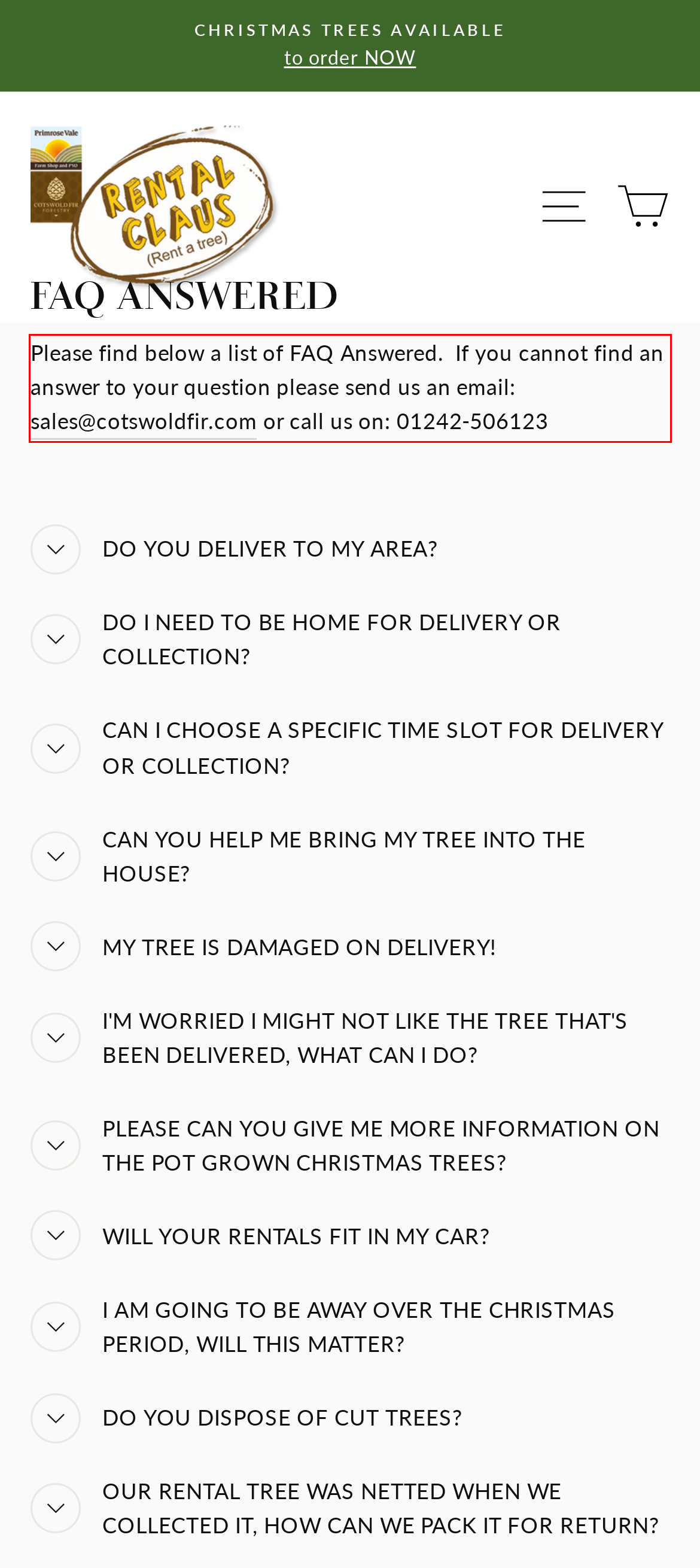Please identify the text within the red rectangular bounding box in the provided webpage screenshot.

Please find below a list of FAQ Answered. If you cannot find an answer to your question please send us an email: sales@cotswoldfir.com or call us on: 01242-506123